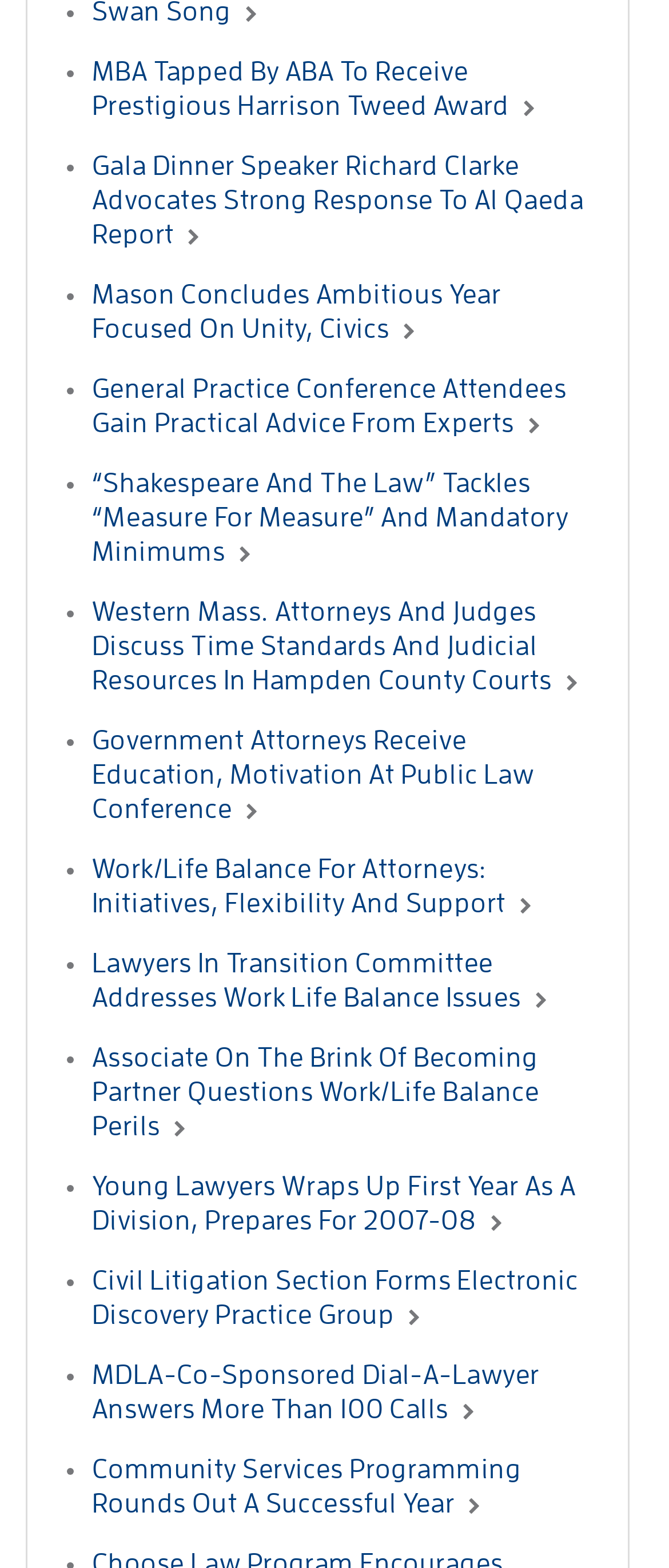Provide a brief response to the question using a single word or phrase: 
Are there any articles about law conferences?

Yes